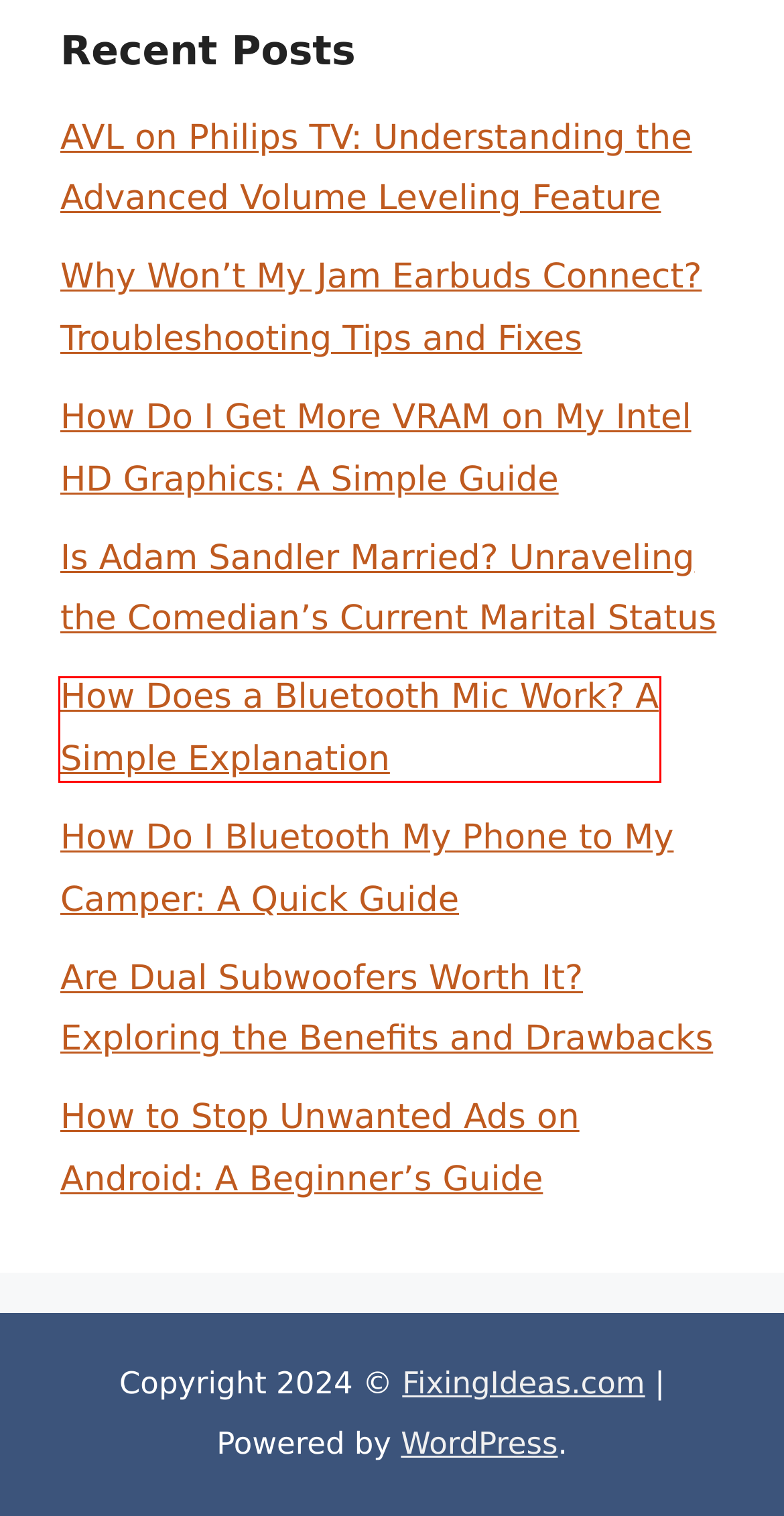Look at the screenshot of a webpage where a red rectangle bounding box is present. Choose the webpage description that best describes the new webpage after clicking the element inside the red bounding box. Here are the candidates:
A. How Does a Bluetooth Mic Work? A Simple Explanation - Fixing Ideas
B. How Do I Get More VRAM on My Intel HD Graphics: A Simple Guide - Fixing Ideas
C. How Do I Bluetooth My Phone to My Camper: A Quick Guide - Fixing Ideas
D. How to Stop Unwanted Ads on Android: A Beginner's Guide - Fixing Ideas
E. Are Dual Subwoofers Worth It? Exploring the Benefits and Drawbacks - Fixing Ideas
F. Why Won't My Jam Earbuds Connect? Troubleshooting Tips and Fixes - Fixing Ideas
G. Blog Tool, Publishing Platform, and CMS – WordPress.org
H. Is Adam Sandler Married? Unraveling the Comedian's Current Marital Status - Fixing Ideas

A